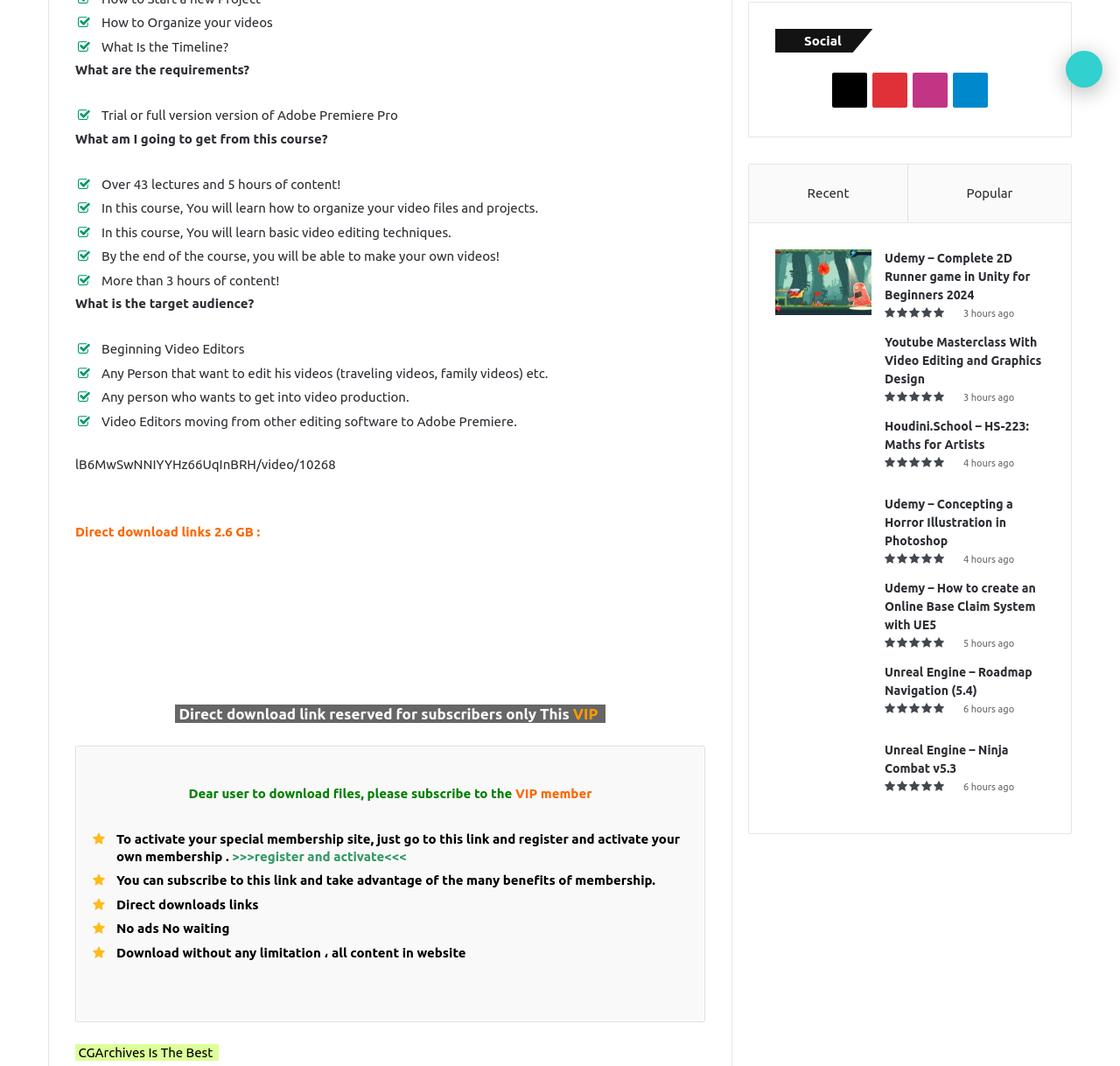Please answer the following question using a single word or phrase: 
What is the target audience for this course?

Beginning Video Editors